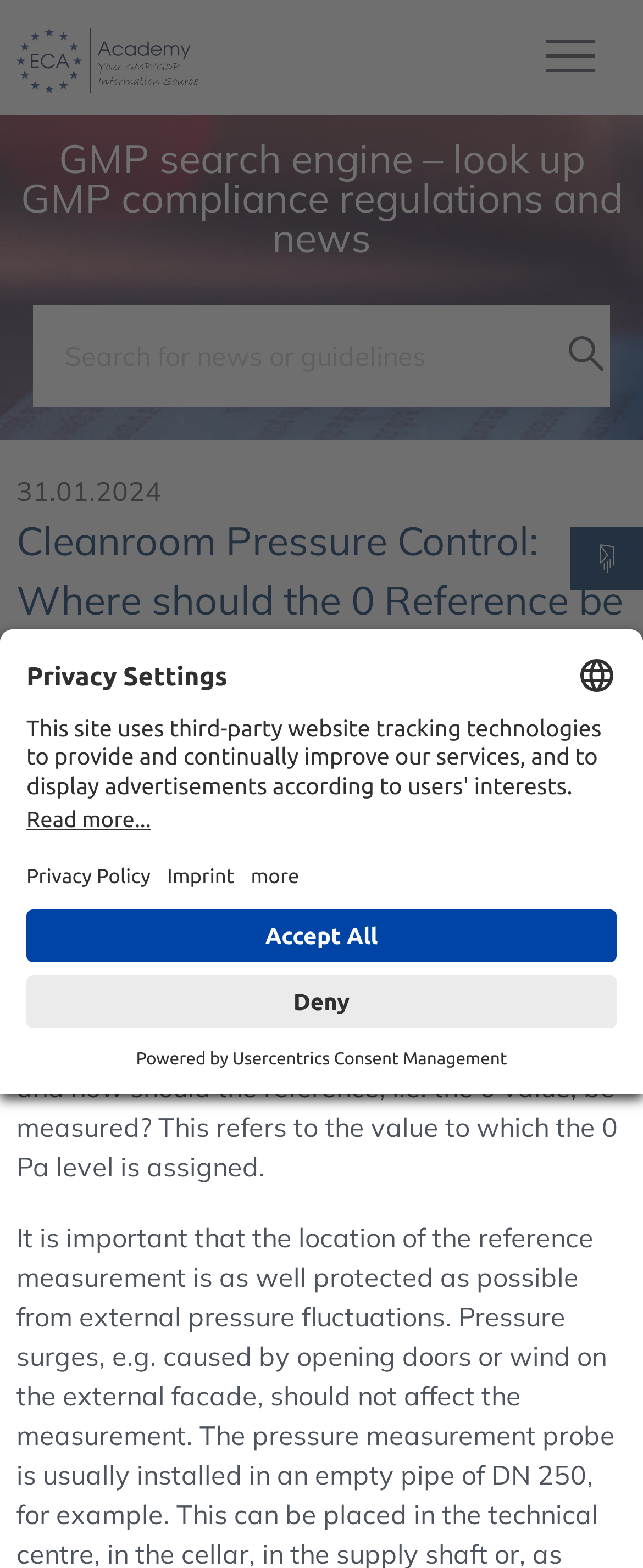Extract the bounding box for the UI element that matches this description: "title="ECA Academy - ECA Academy"".

[0.026, 0.0, 0.308, 0.074]